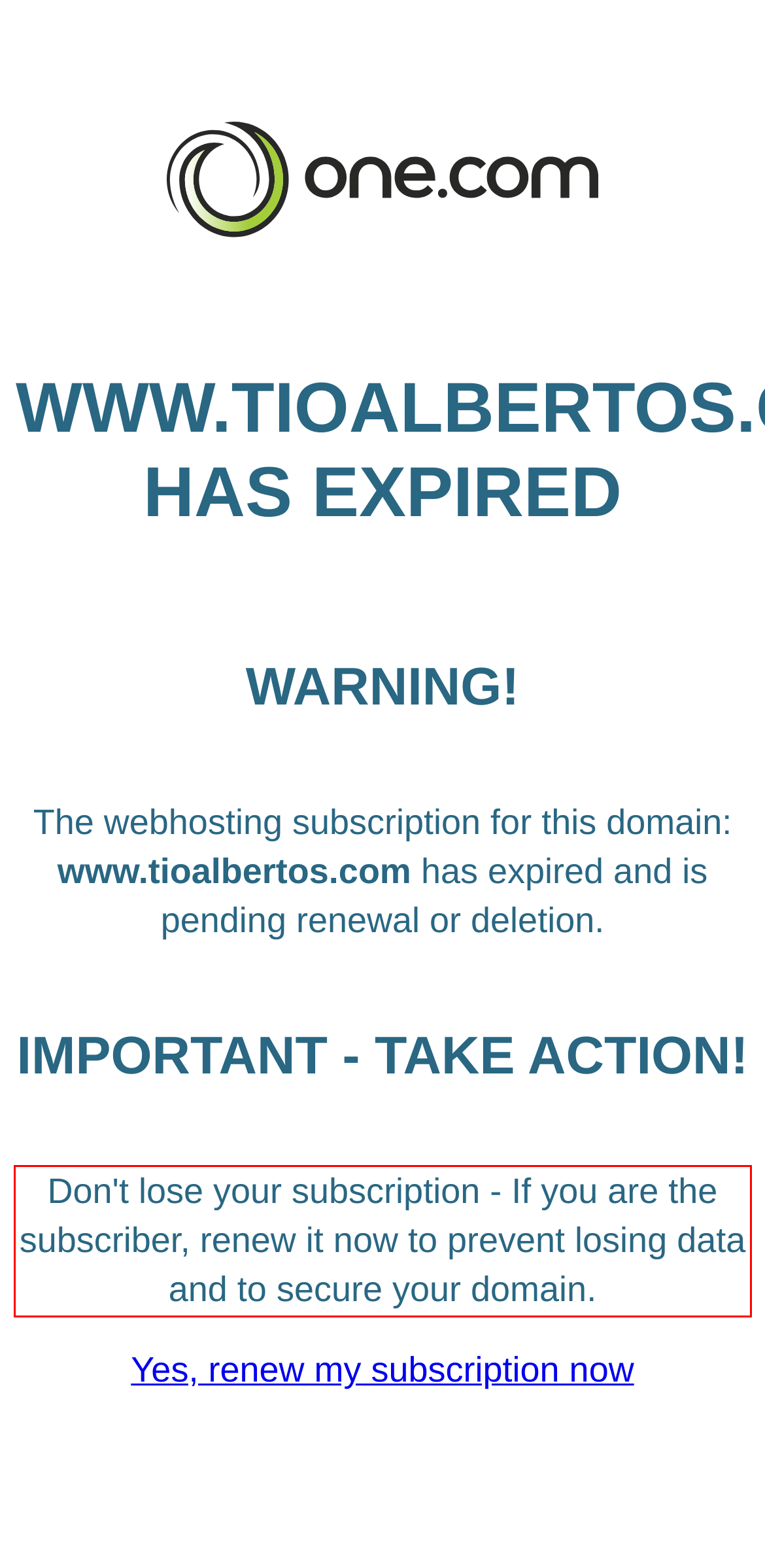You have a screenshot of a webpage with a red bounding box. Use OCR to generate the text contained within this red rectangle.

Don't lose your subscription - If you are the subscriber, renew it now to prevent losing data and to secure your domain.